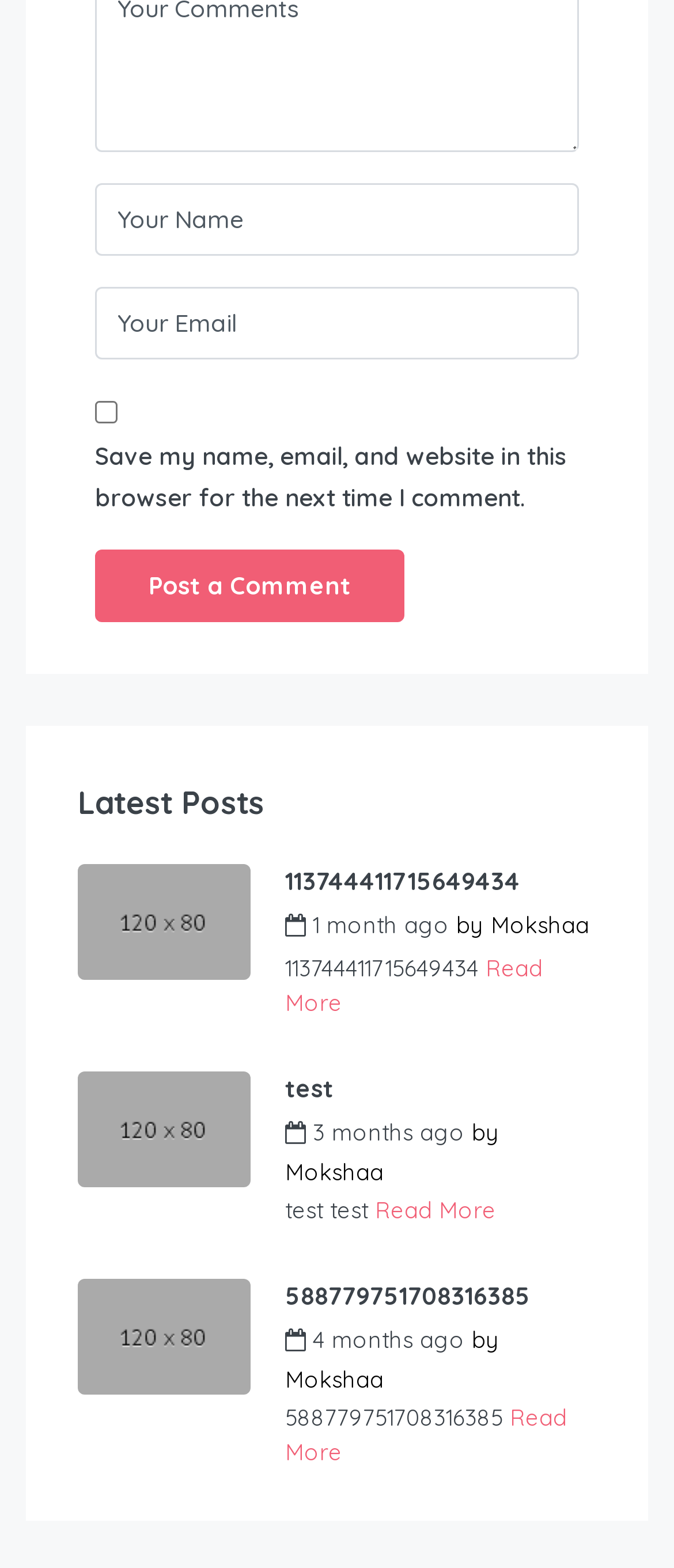Extract the bounding box of the UI element described as: "Read More".

[0.423, 0.609, 0.805, 0.649]